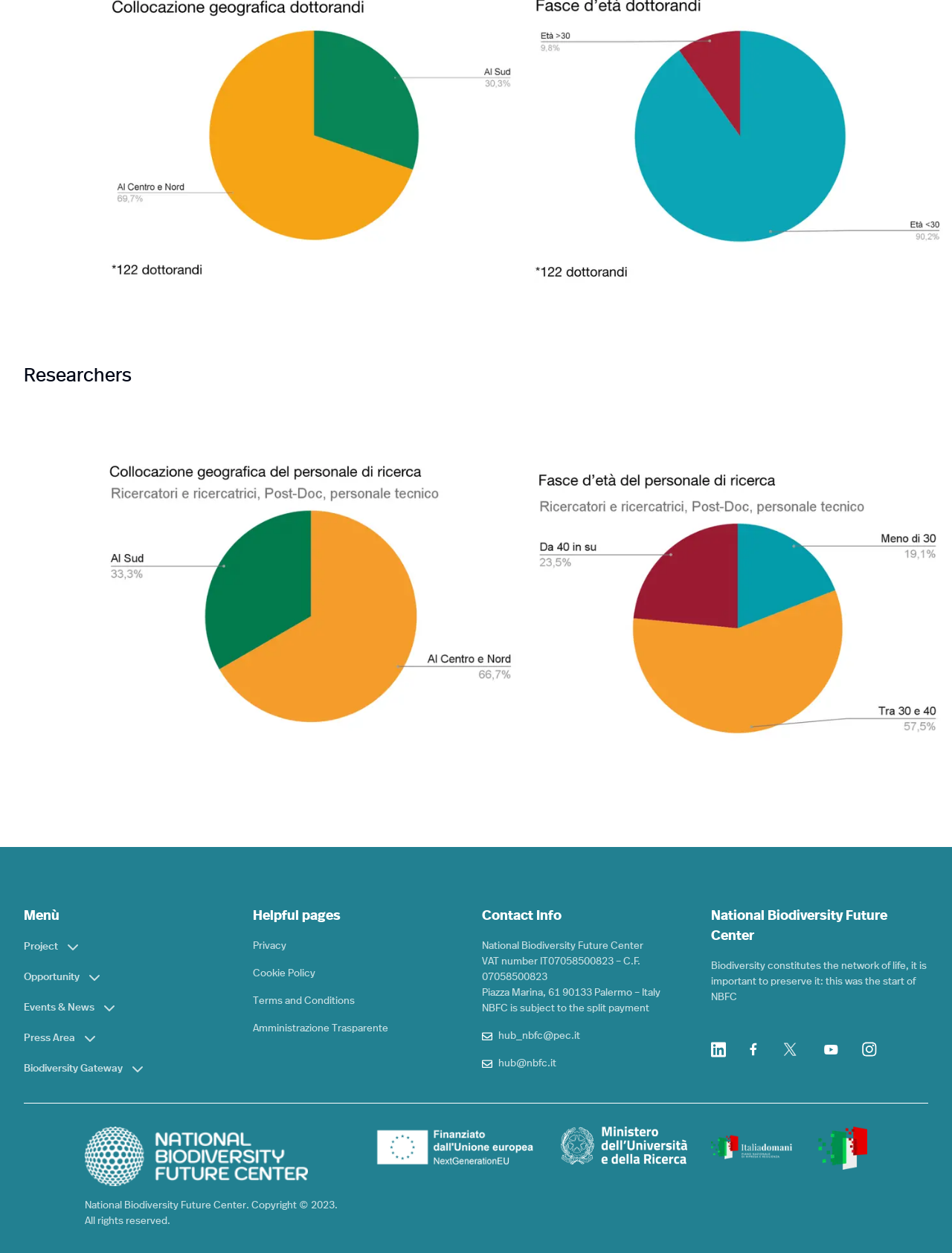Kindly respond to the following question with a single word or a brief phrase: 
What is the address of the center?

Piazza Marina, 61 90133 Palermo – Italy